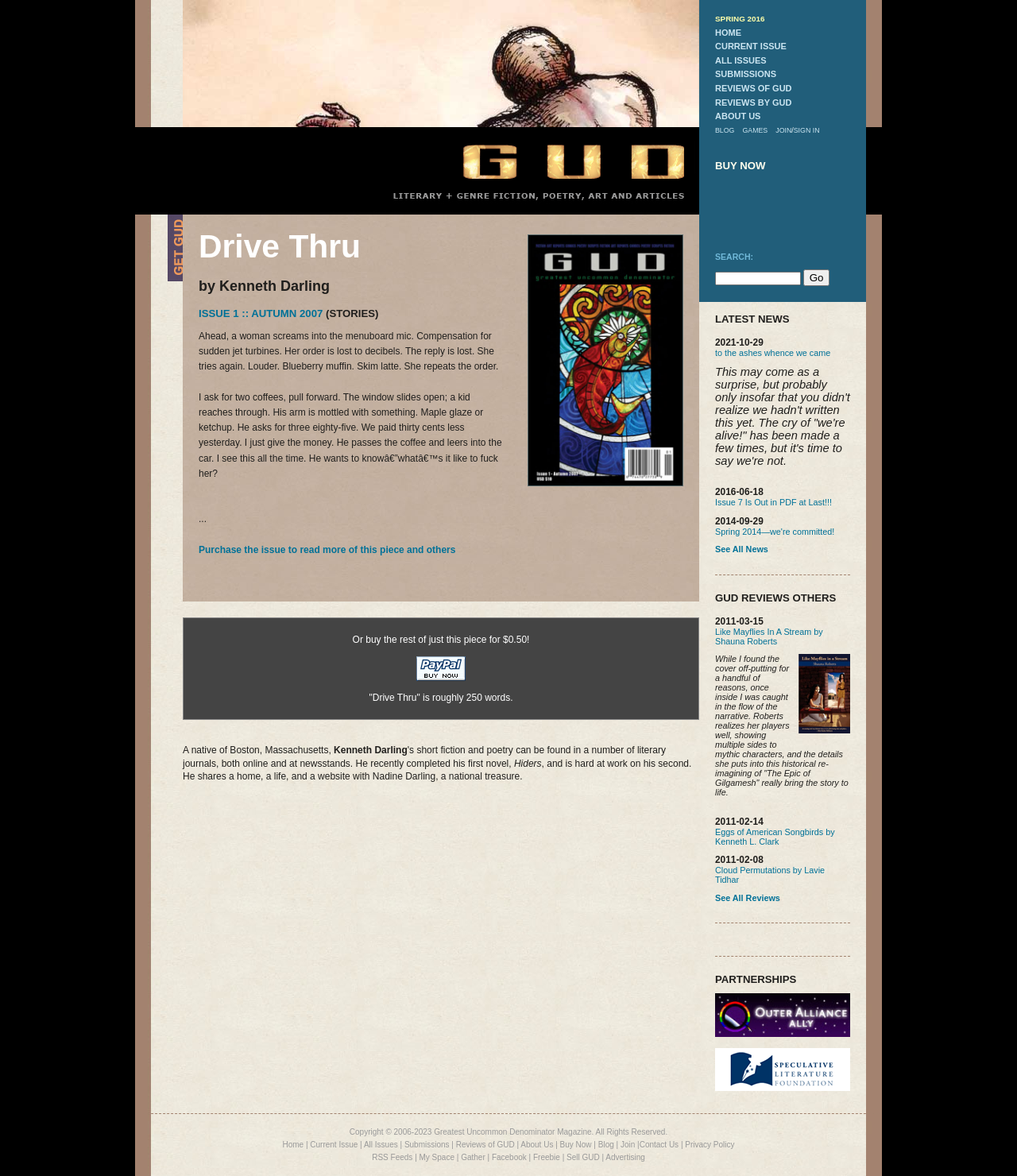Who is the author of the story 'Drive Thru'?
Respond to the question with a single word or phrase according to the image.

Kenneth Darling